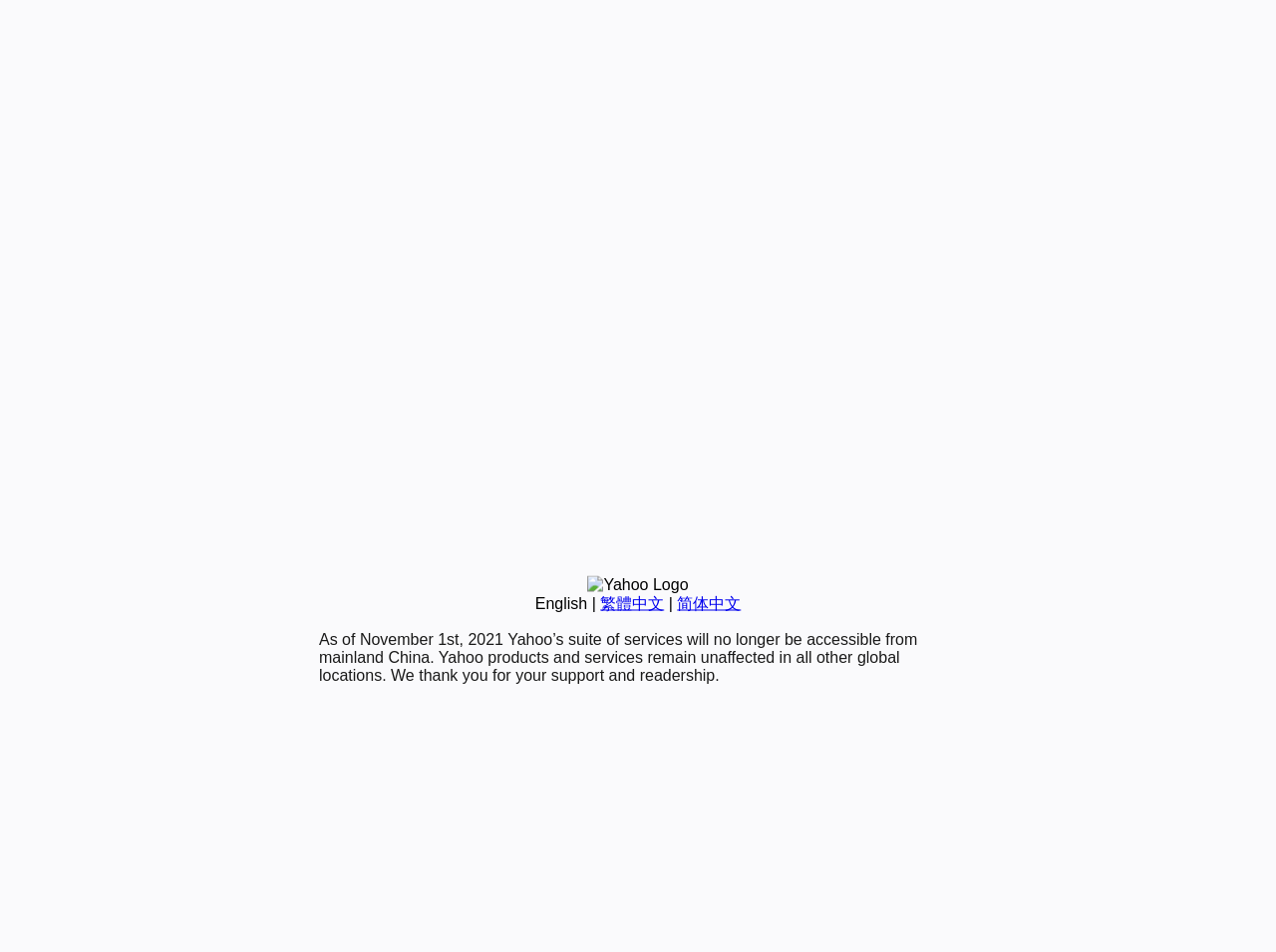Determine the bounding box for the HTML element described here: "← Previous Post". The coordinates should be given as [left, top, right, bottom] with each number being a float between 0 and 1.

None